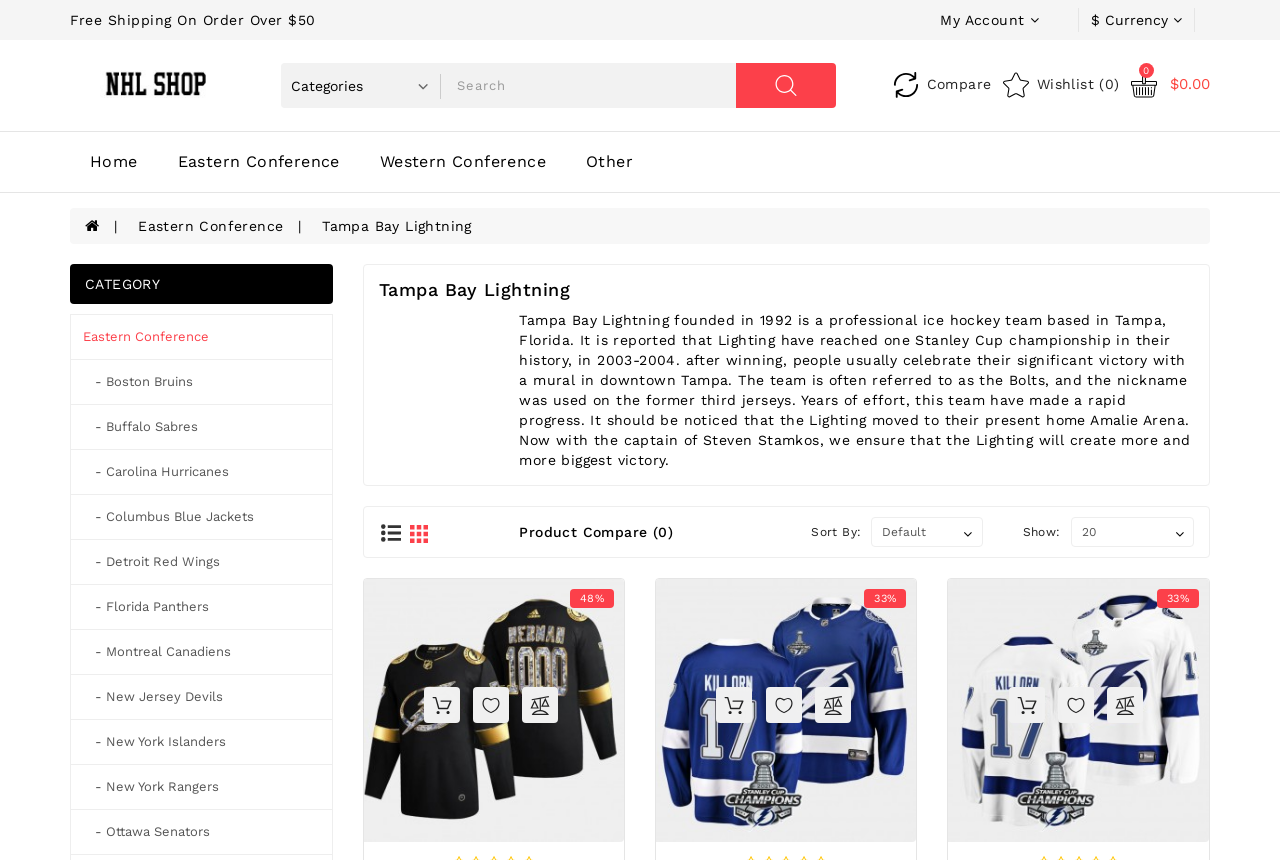What is the minimum order amount for free shipping?
Please analyze the image and answer the question with as much detail as possible.

I found this answer by looking at the StaticText element 'Free Shipping On Order Over $50' which indicates that orders over $50 qualify for free shipping.